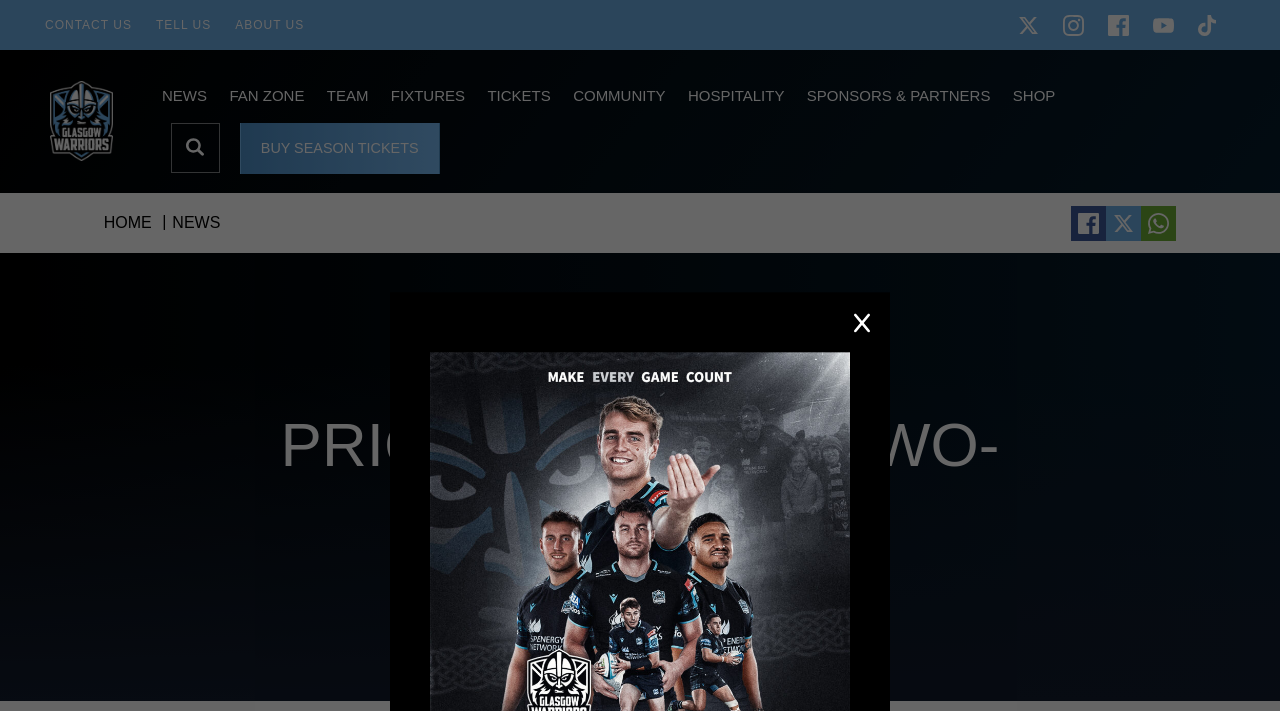Provide the bounding box coordinates of the UI element that matches the description: "aria-label="Visit our Twitter page"".

[0.786, 0.004, 0.821, 0.067]